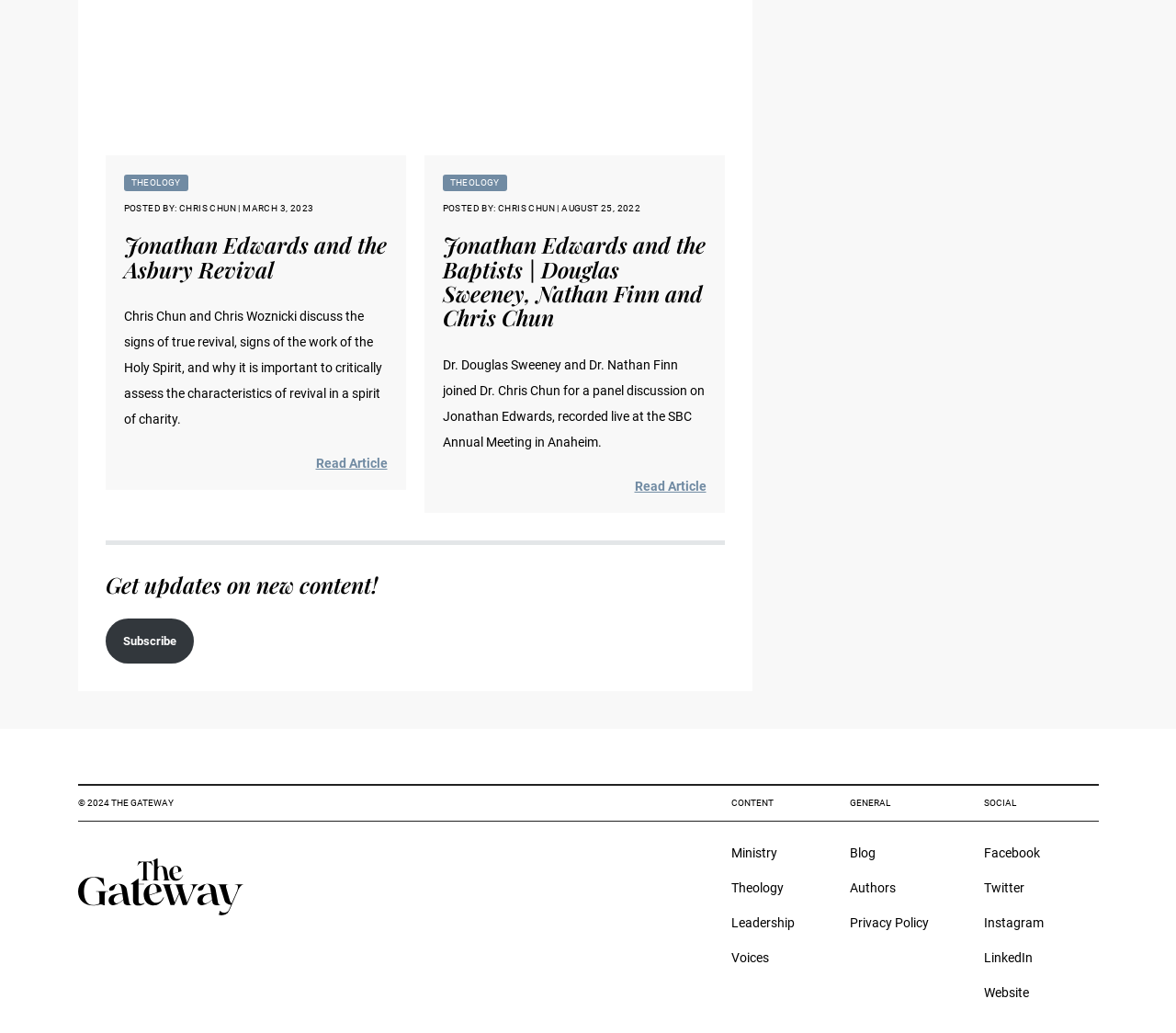Please identify the bounding box coordinates of the clickable area that will fulfill the following instruction: "Read the article 'Jonathan Edwards and the Asbury Revival'". The coordinates should be in the format of four float numbers between 0 and 1, i.e., [left, top, right, bottom].

[0.268, 0.441, 0.329, 0.456]